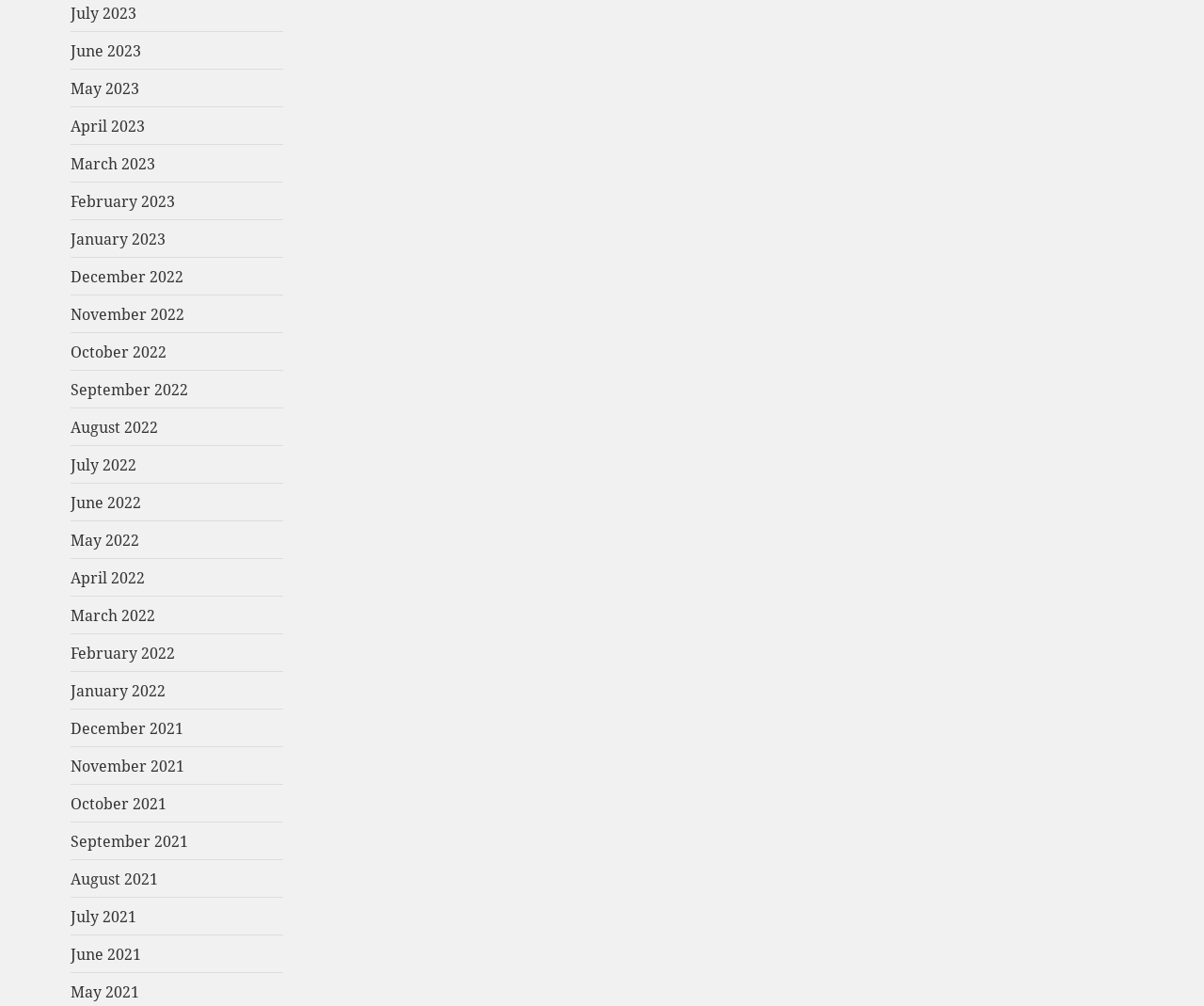Is there a link for March 2021?
Based on the image, answer the question with as much detail as possible.

I can search the list of links for 'March 2021', but I don't find any link with that text, so I conclude that there is no link for March 2021.